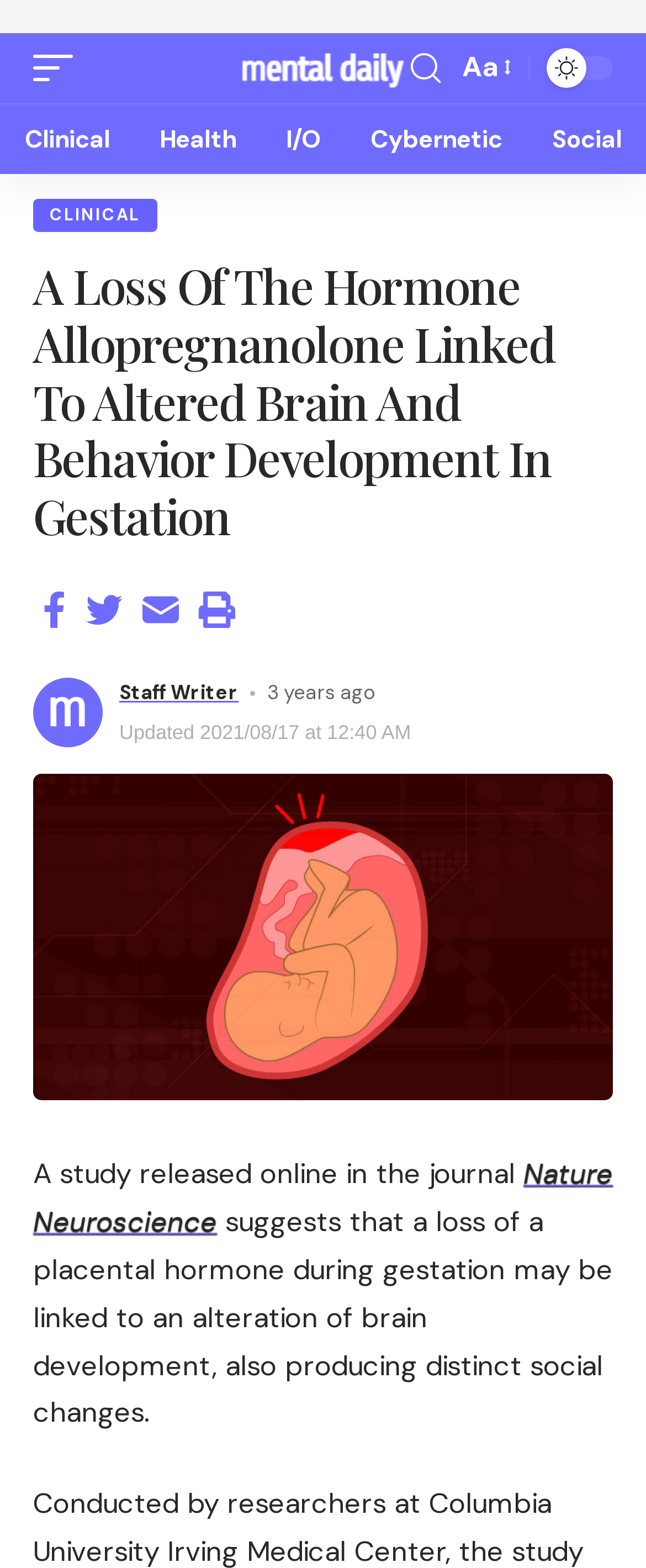Locate the coordinates of the bounding box for the clickable region that fulfills this instruction: "Go to the Health page".

[0.209, 0.41, 0.404, 0.454]